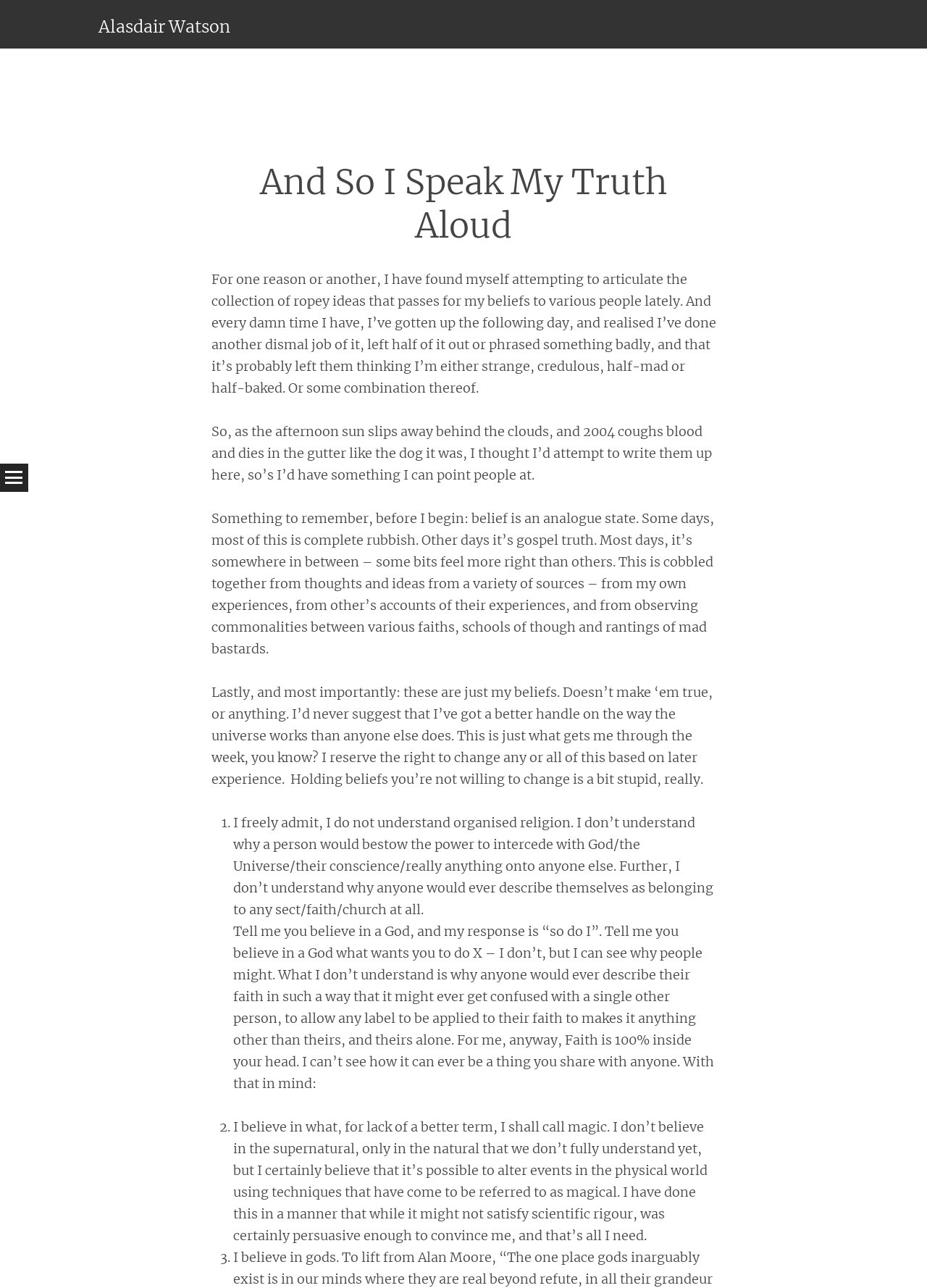Please answer the following question using a single word or phrase: 
How many beliefs are listed?

At least 3